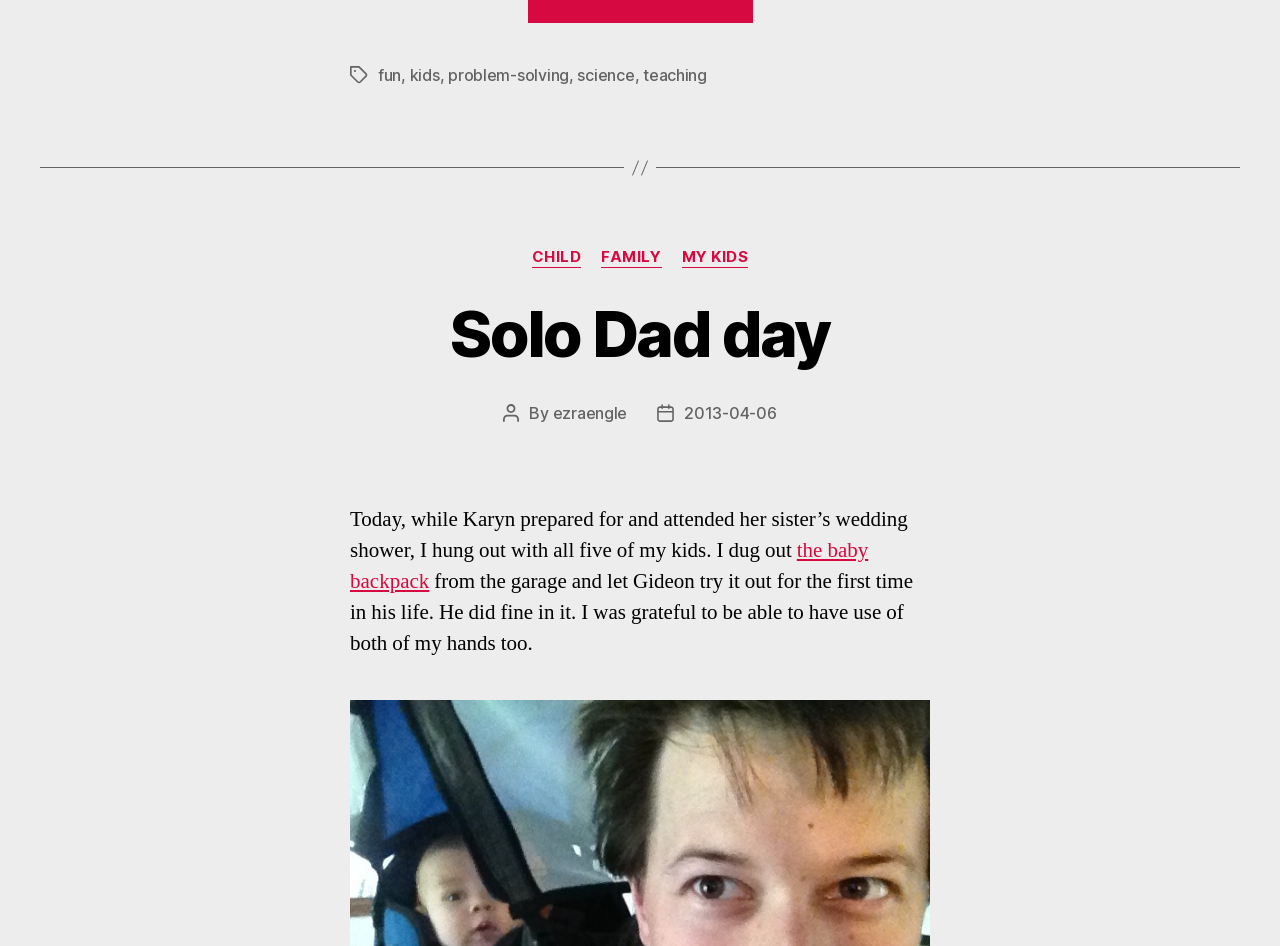Pinpoint the bounding box coordinates of the element that must be clicked to accomplish the following instruction: "explore the 'MY KIDS' category". The coordinates should be in the format of four float numbers between 0 and 1, i.e., [left, top, right, bottom].

[0.532, 0.262, 0.585, 0.283]